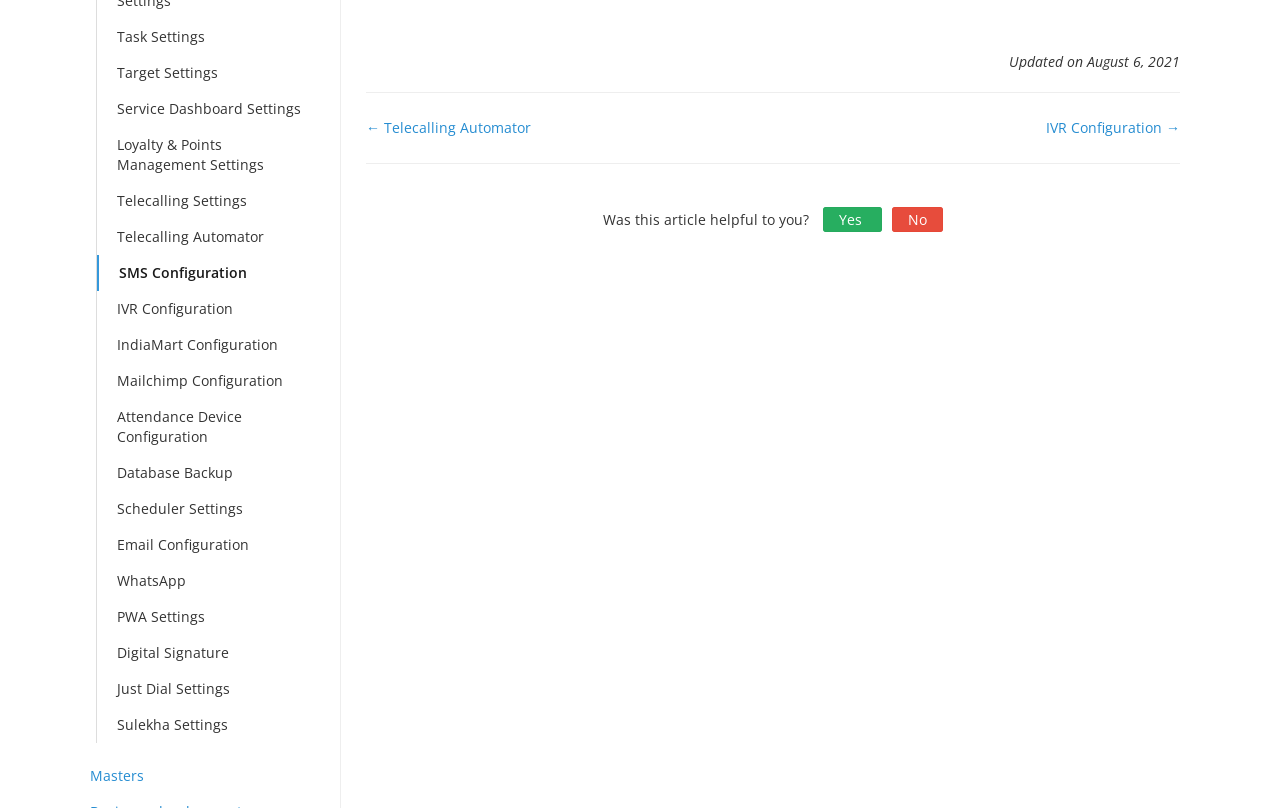Provide a short answer to the following question with just one word or phrase: What is the 'Database Backup' link used for?

Backup database